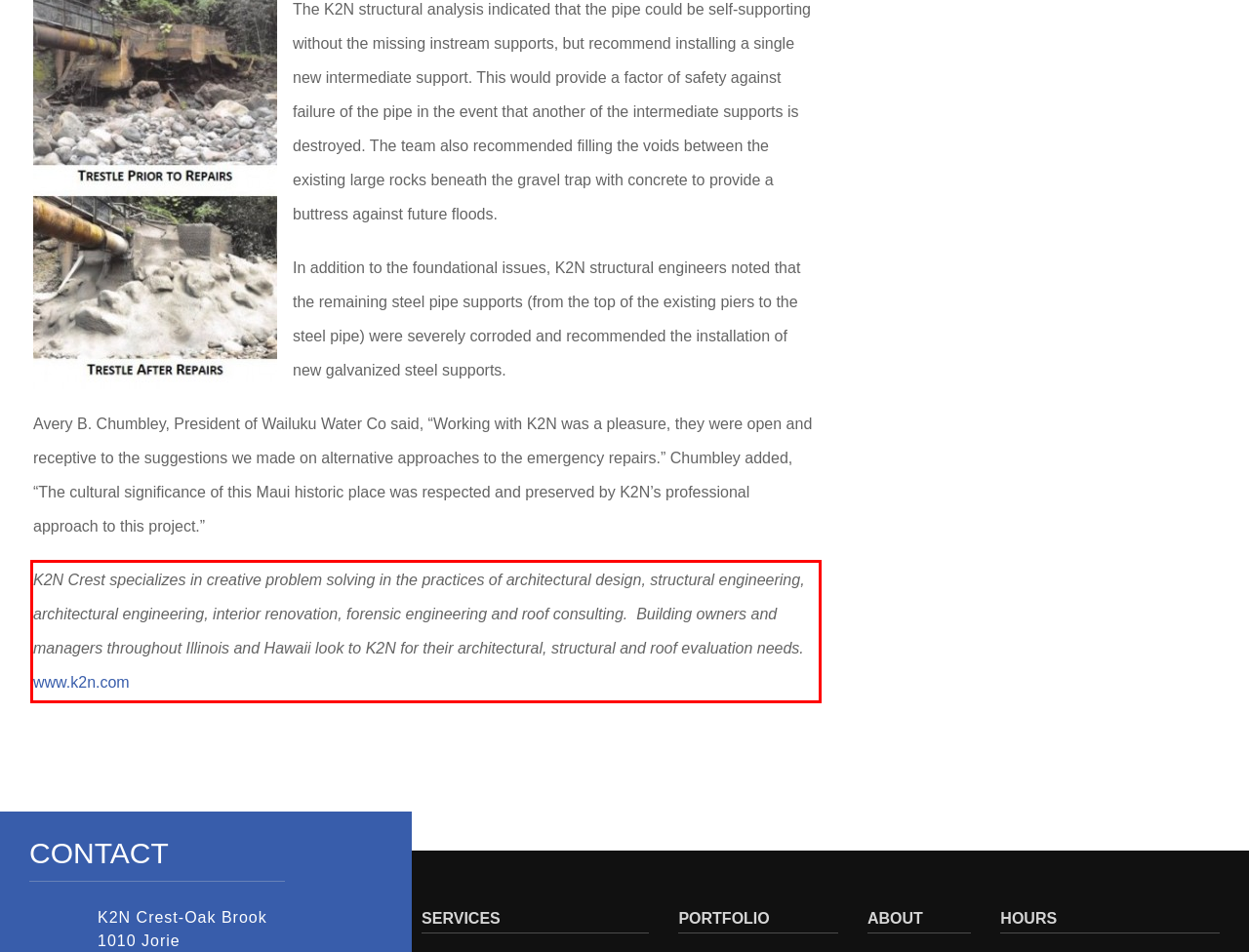You have a screenshot of a webpage, and there is a red bounding box around a UI element. Utilize OCR to extract the text within this red bounding box.

K2N Crest specializes in creative problem solving in the practices of architectural design, structural engineering, architectural engineering, interior renovation, forensic engineering and roof consulting. Building owners and managers throughout Illinois and Hawaii look to K2N for their architectural, structural and roof evaluation needs. www.k2n.com